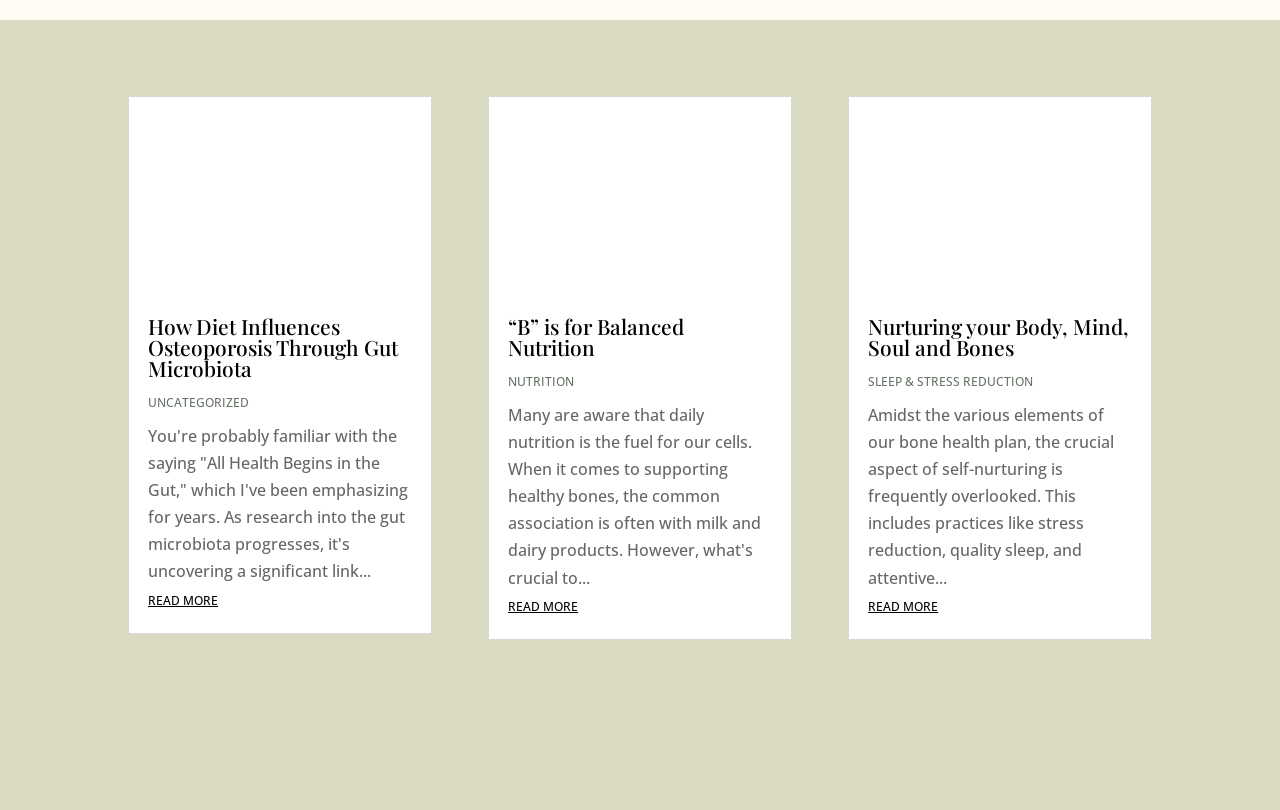Identify the bounding box coordinates of the element that should be clicked to fulfill this task: "Read more about how diet influences osteoporosis through gut microbiota". The coordinates should be provided as four float numbers between 0 and 1, i.e., [left, top, right, bottom].

[0.116, 0.73, 0.17, 0.751]